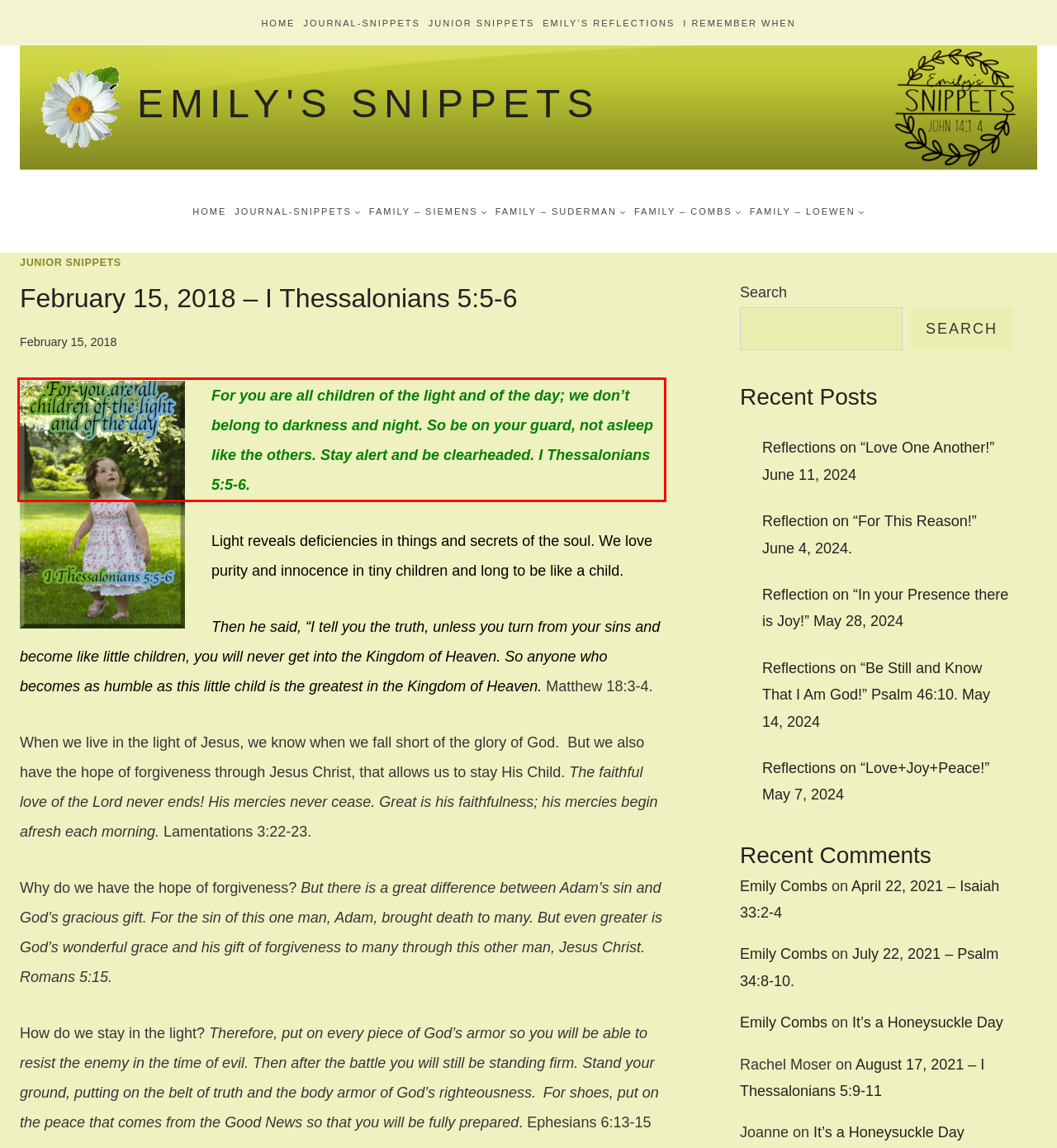Identify the red bounding box in the webpage screenshot and perform OCR to generate the text content enclosed.

For you are all children of the light and of the day; we don’t belong to darkness and night. So be on your guard, not asleep like the others. Stay alert and be clearheaded. I Thessalonians 5:5-6.